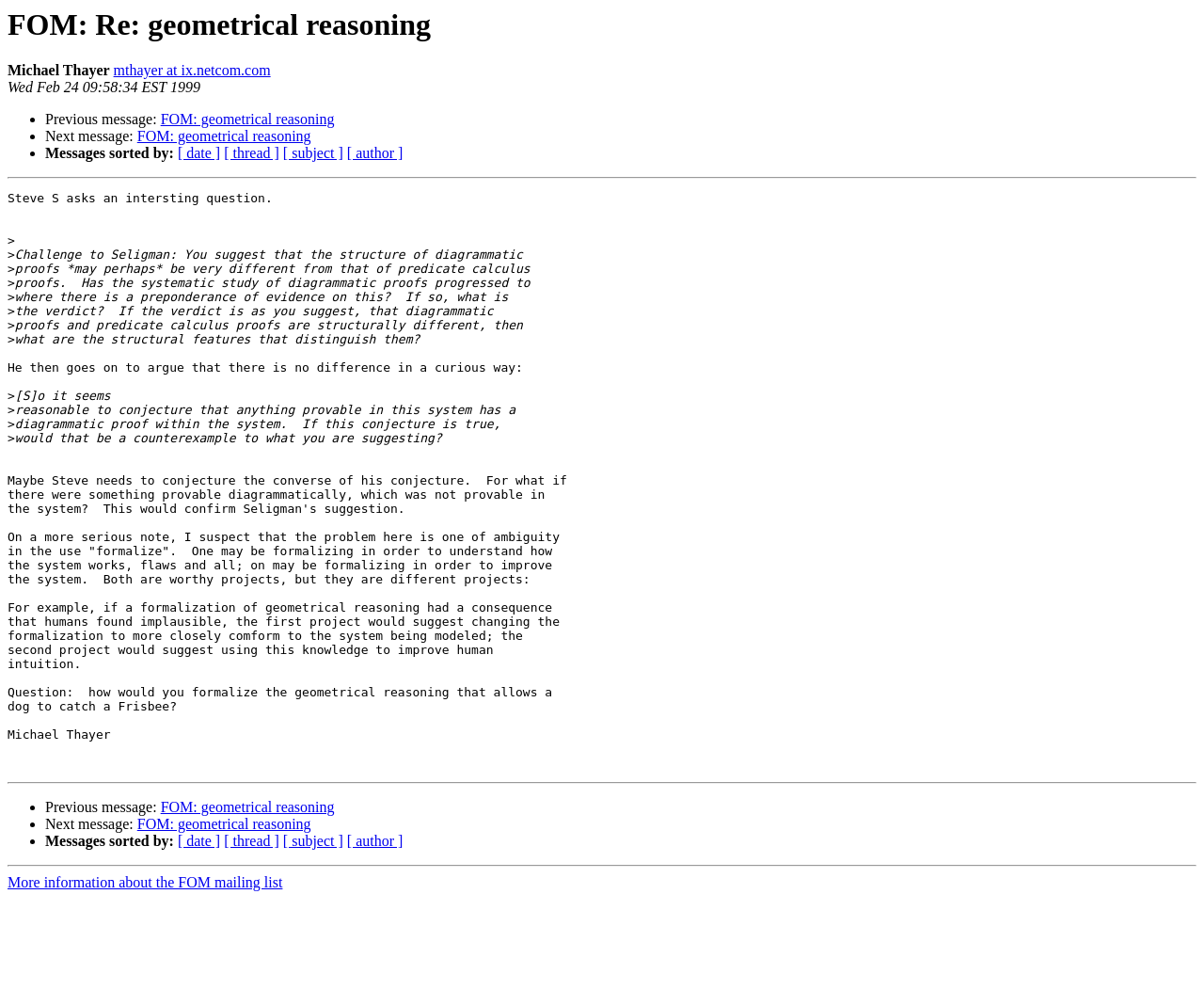Please respond to the question with a concise word or phrase:
What is the topic of discussion in this message?

geometrical reasoning